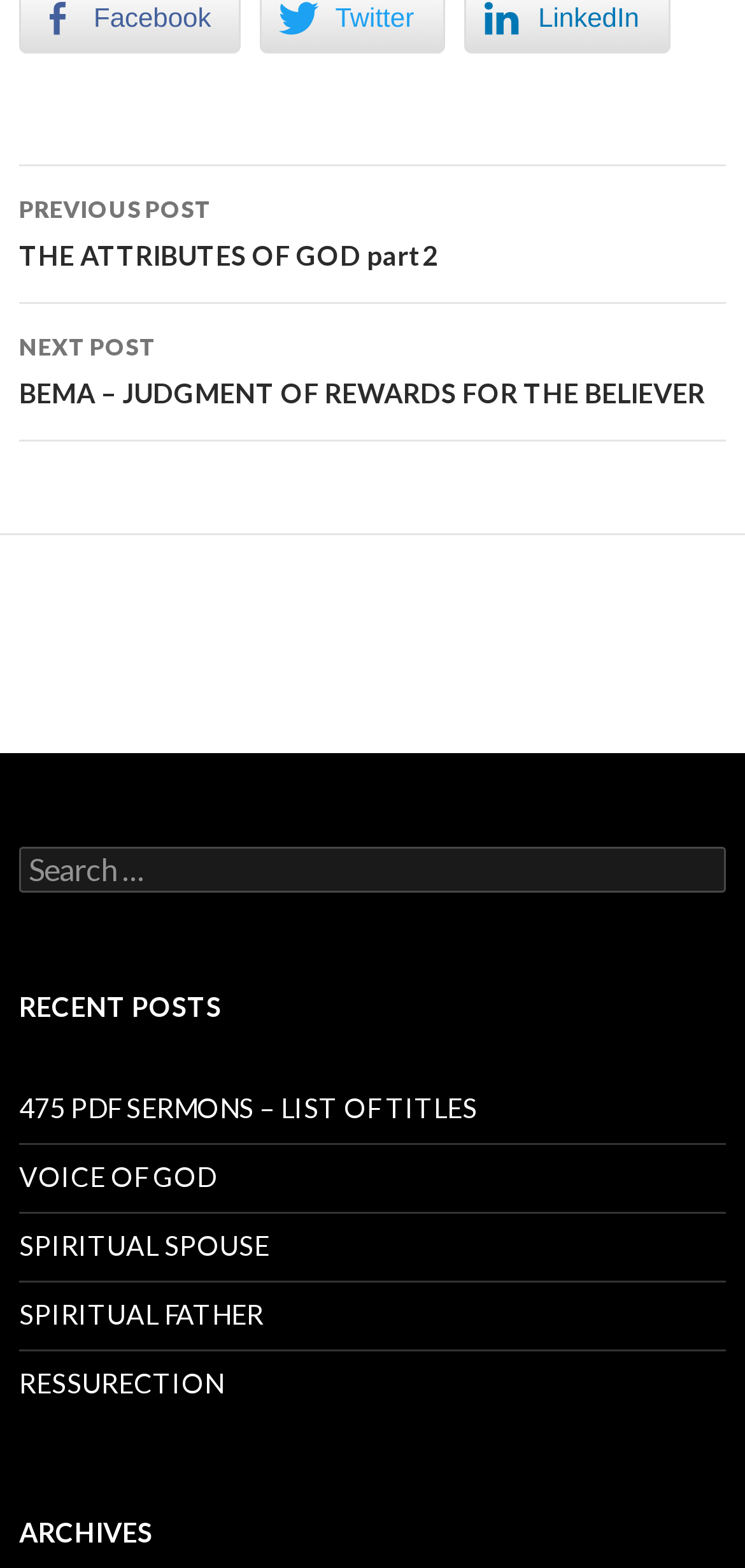Show the bounding box coordinates of the element that should be clicked to complete the task: "go to next post".

[0.026, 0.194, 0.974, 0.282]